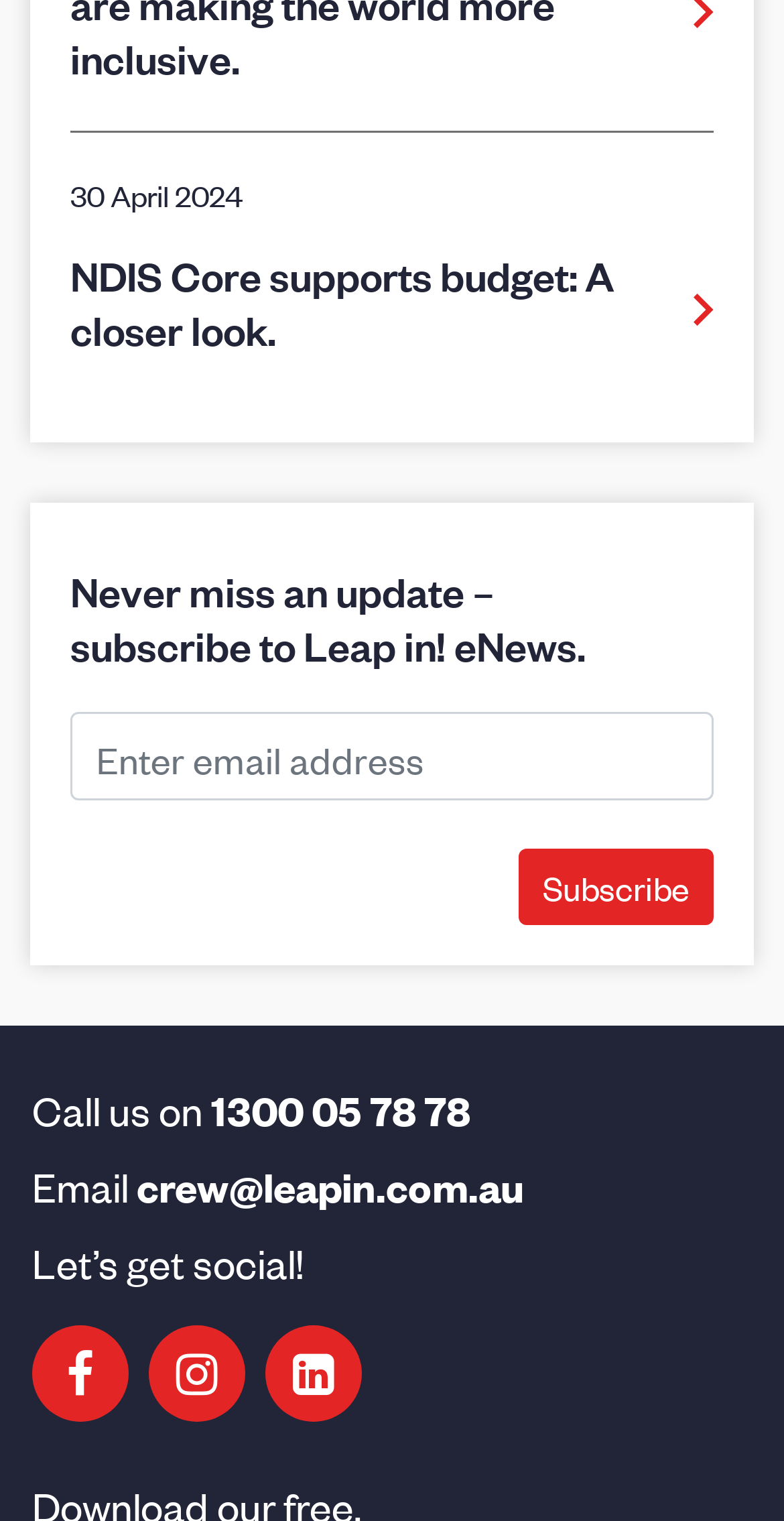Examine the image carefully and respond to the question with a detailed answer: 
What is the topic of the latest article?

The latest article is mentioned at the top of the webpage, with a link and a heading that says 'NDIS Core supports budget: A closer look.'